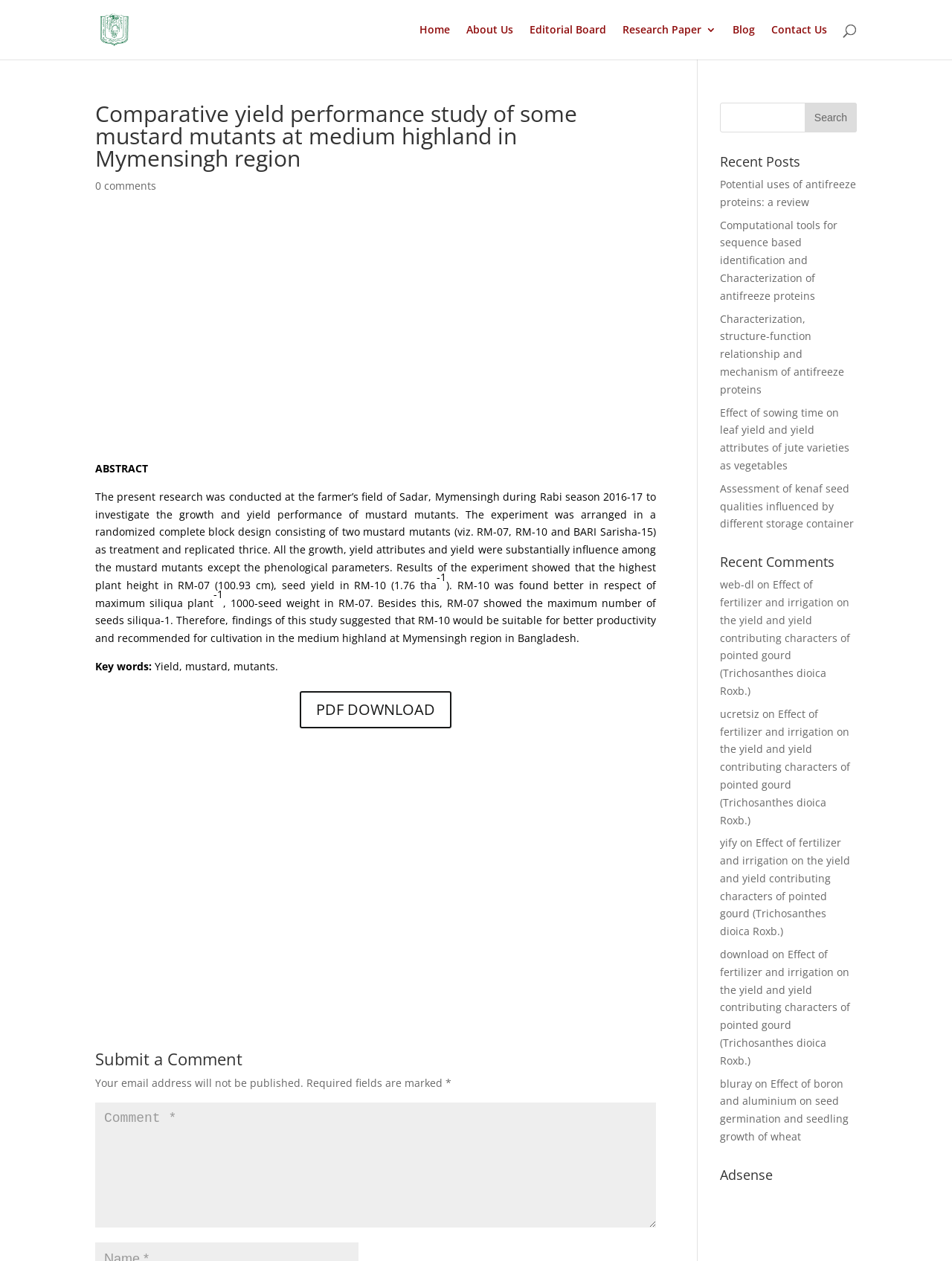Find the bounding box coordinates for the area that should be clicked to accomplish the instruction: "Search for a keyword in the right sidebar".

[0.756, 0.081, 0.9, 0.105]